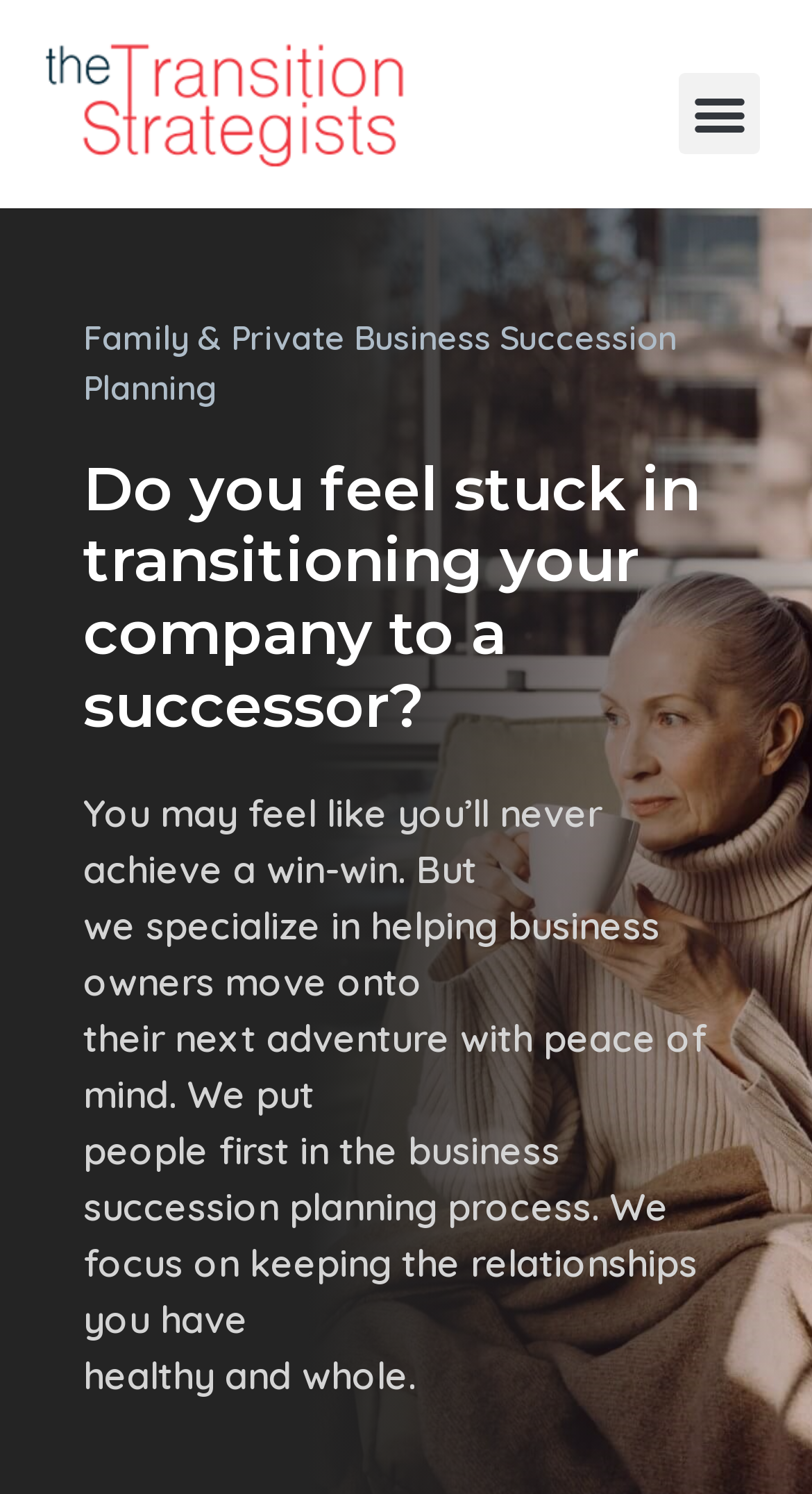What is the purpose of the business?
Refer to the image and provide a one-word or short phrase answer.

Family & Private Business Succession Planning